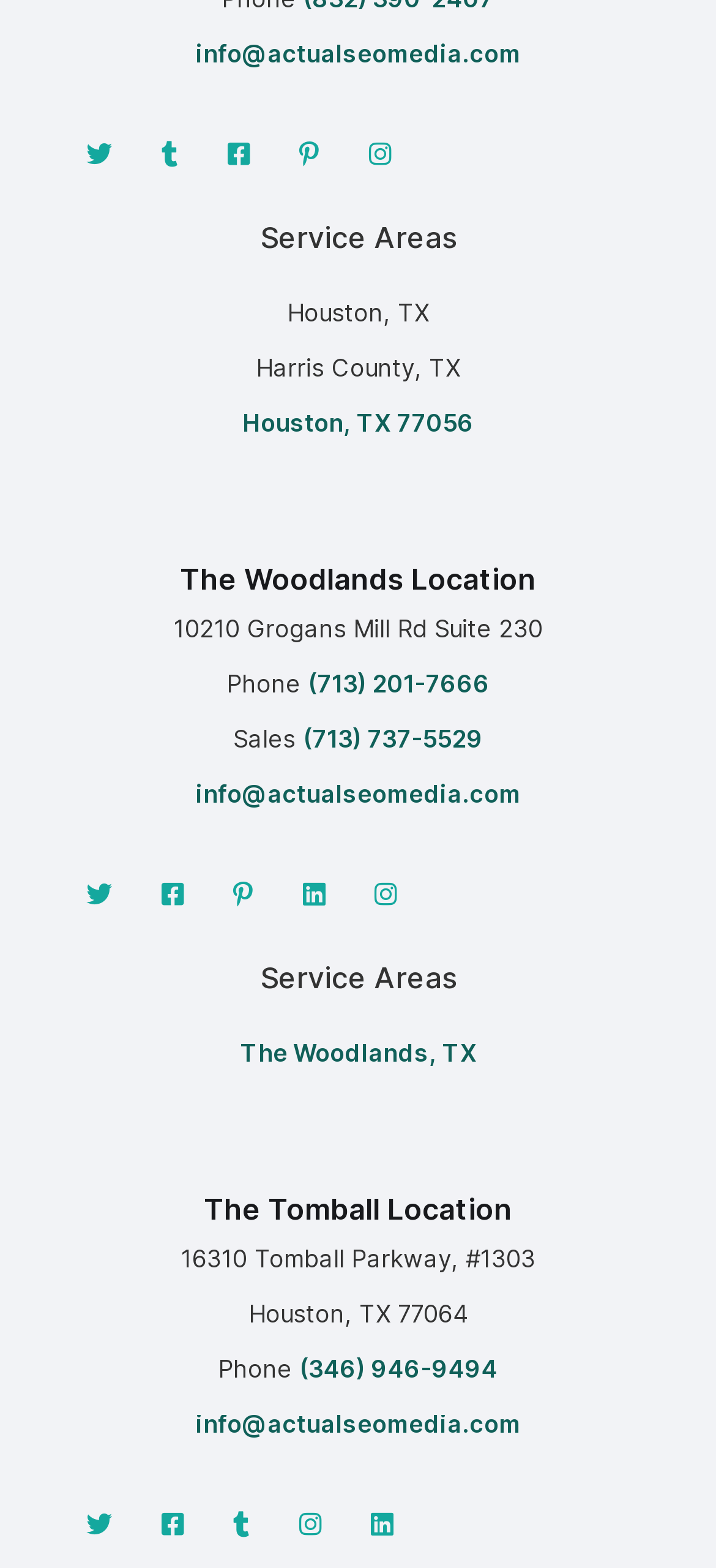Use a single word or phrase to answer the question:
What is the phone number for The Tomball Location?

(346) 946-9494